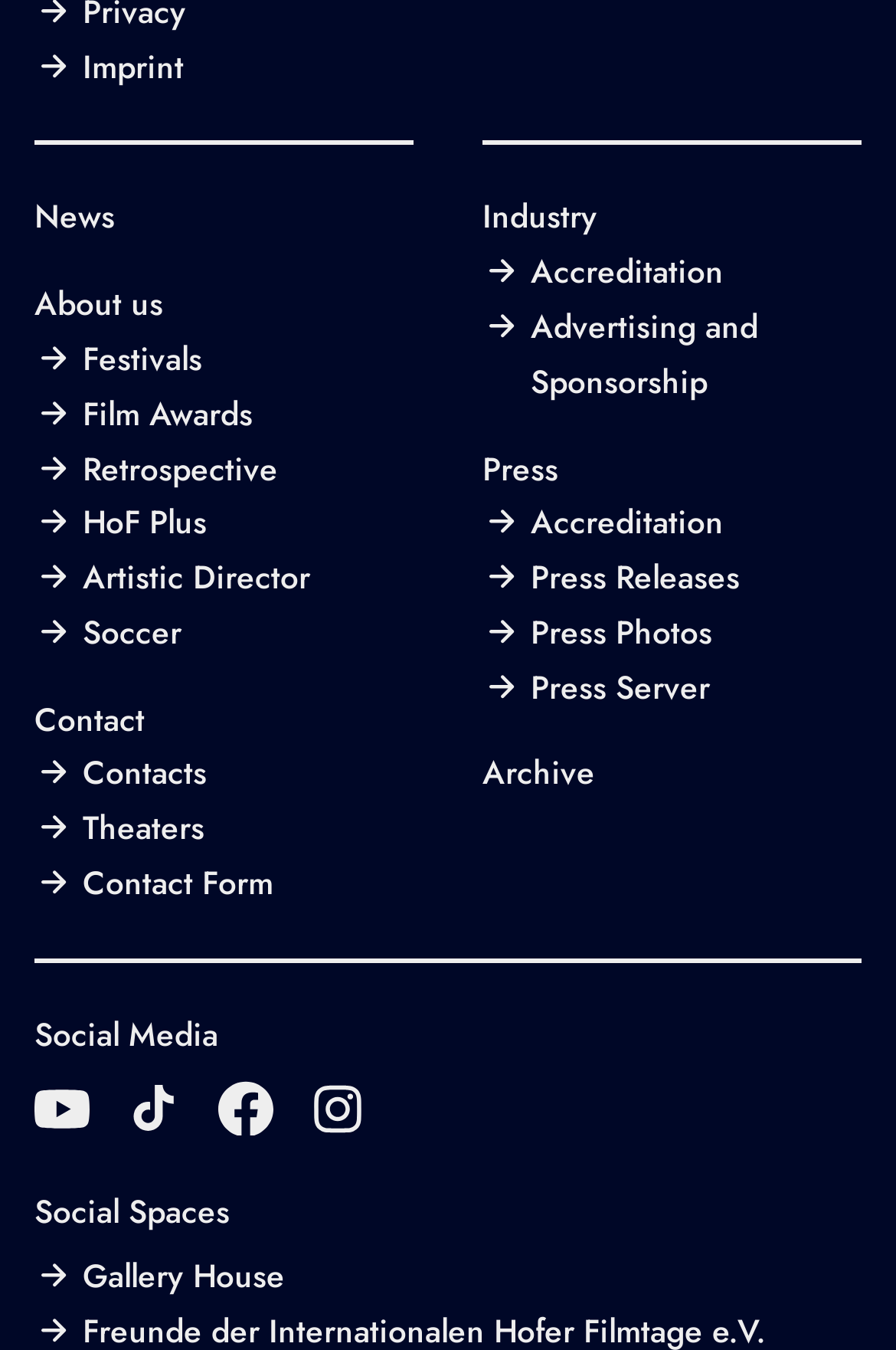Please specify the coordinates of the bounding box for the element that should be clicked to carry out this instruction: "open YouTube". The coordinates must be four float numbers between 0 and 1, formatted as [left, top, right, bottom].

[0.018, 0.796, 0.121, 0.844]